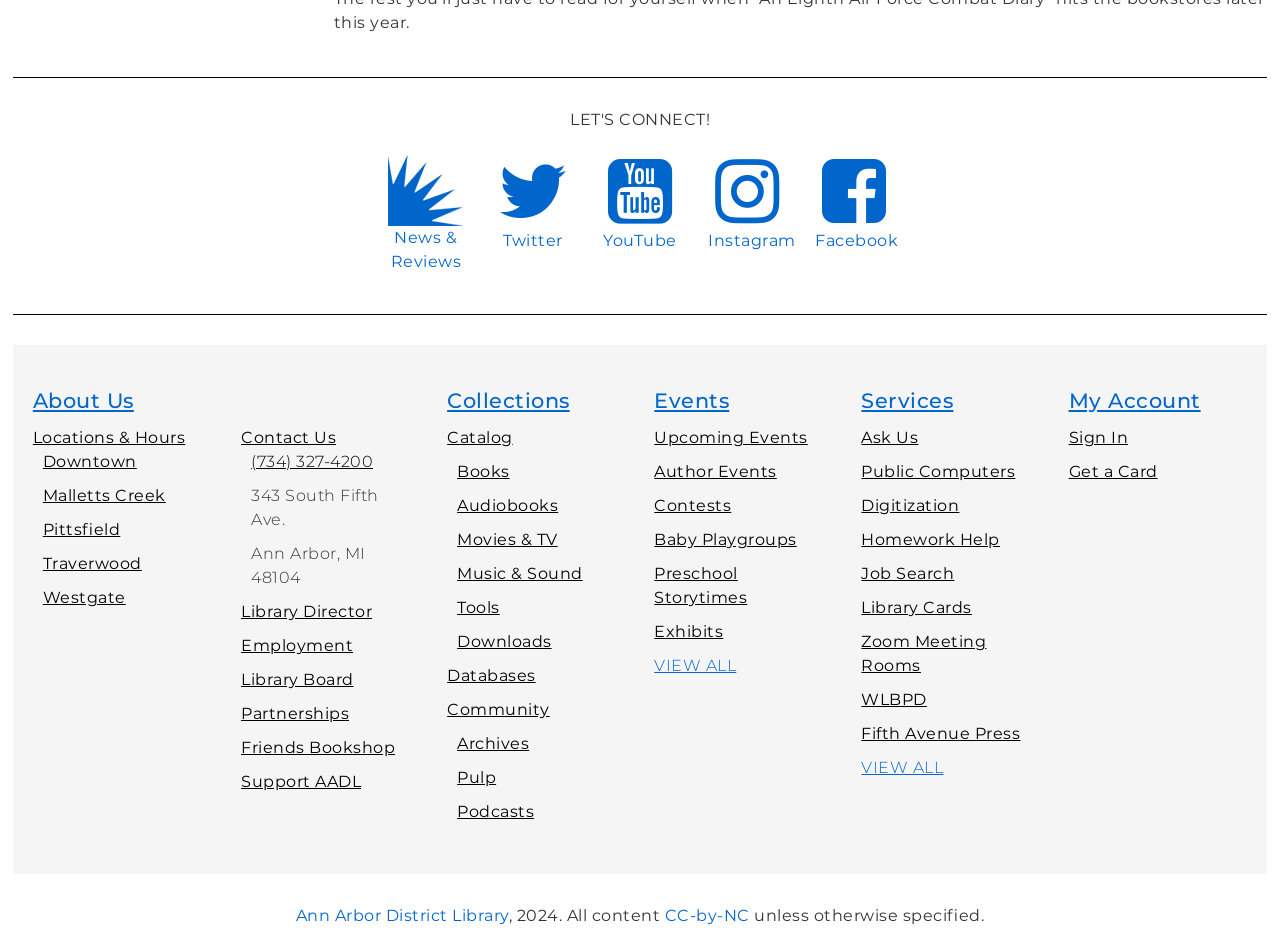Please determine the bounding box coordinates of the element to click on in order to accomplish the following task: "Search for books in the catalog". Ensure the coordinates are four float numbers ranging from 0 to 1, i.e., [left, top, right, bottom].

[0.349, 0.391, 0.4, 0.411]